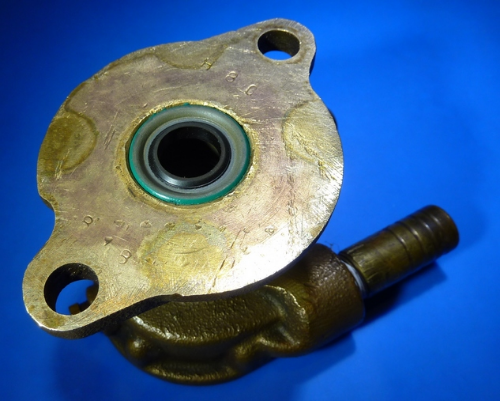What type of finish does the housing have?
From the details in the image, provide a complete and detailed answer to the question.

The housing appears to be robust, and it has a shiny brass-like finish, which suggests durability and resistance to wear. This finish is likely to provide protection against corrosion and ensure the longevity of the assembly.